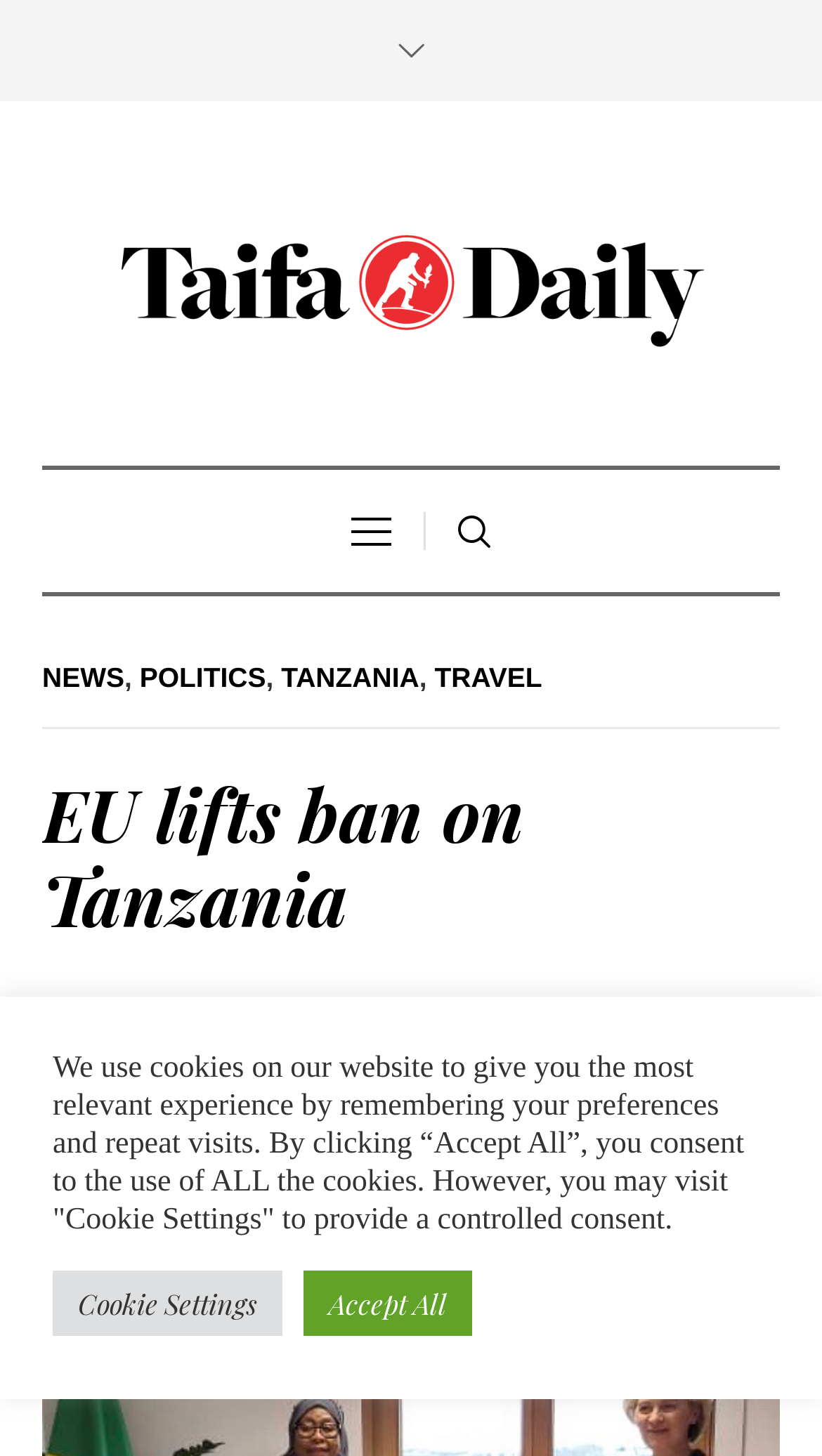What is the name of the news website?
Using the visual information, reply with a single word or short phrase.

Taifa Daily